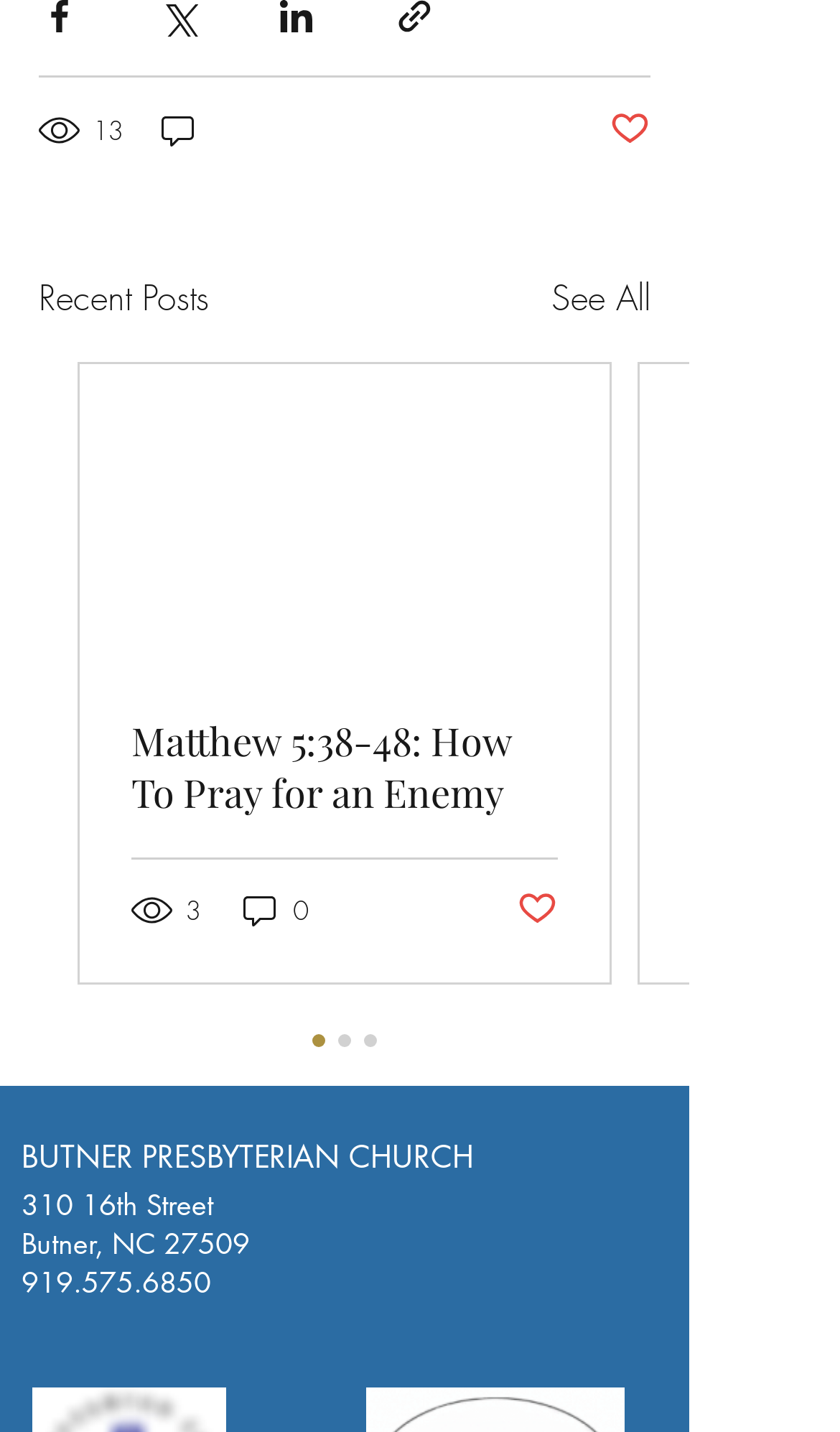Locate the bounding box coordinates of the clickable element to fulfill the following instruction: "Go to Facebook page". Provide the coordinates as four float numbers between 0 and 1 in the format [left, top, right, bottom].

[0.526, 0.855, 0.615, 0.908]